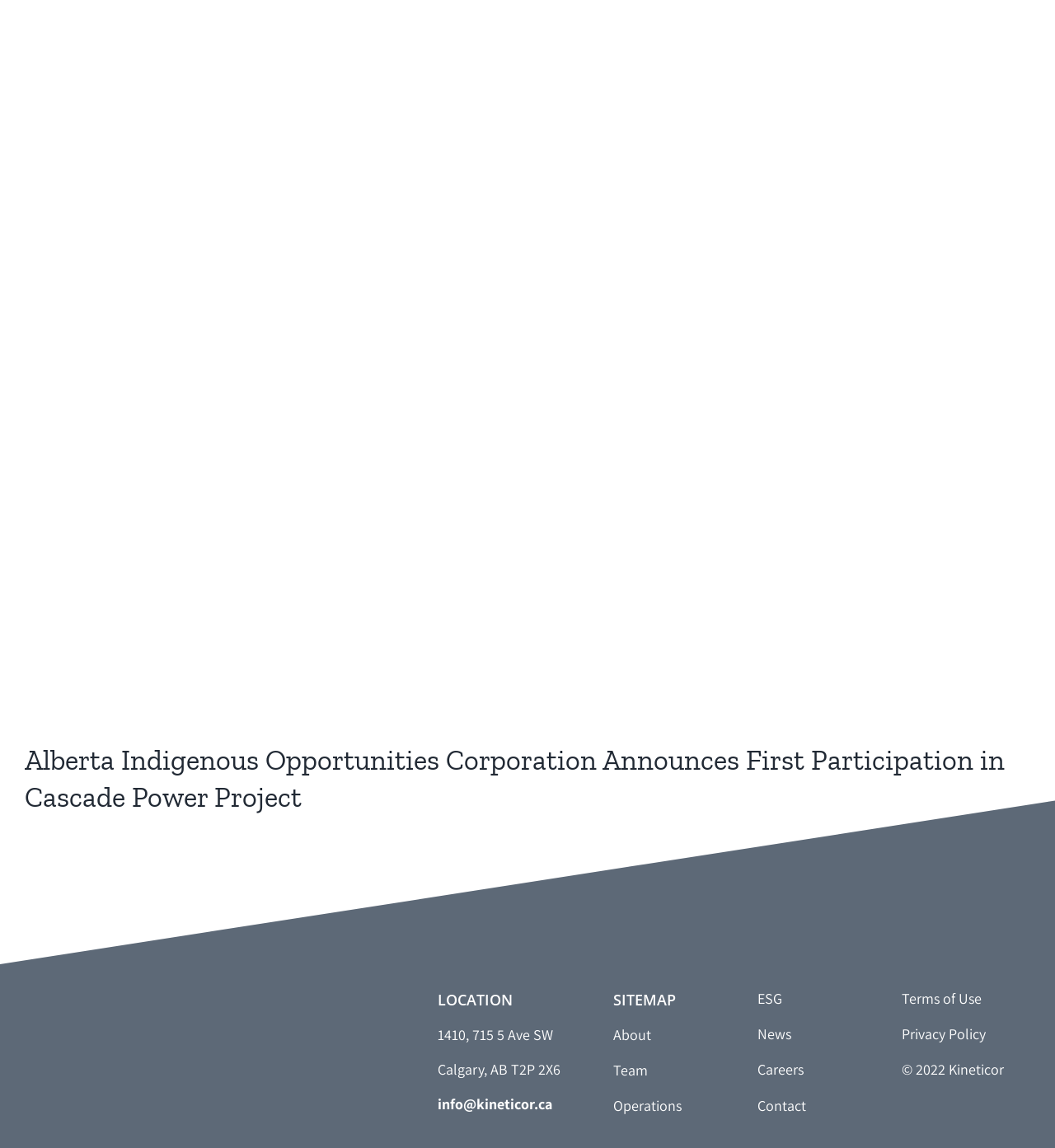Locate the bounding box coordinates of the element you need to click to accomplish the task described by this instruction: "click on 'Rome'".

None